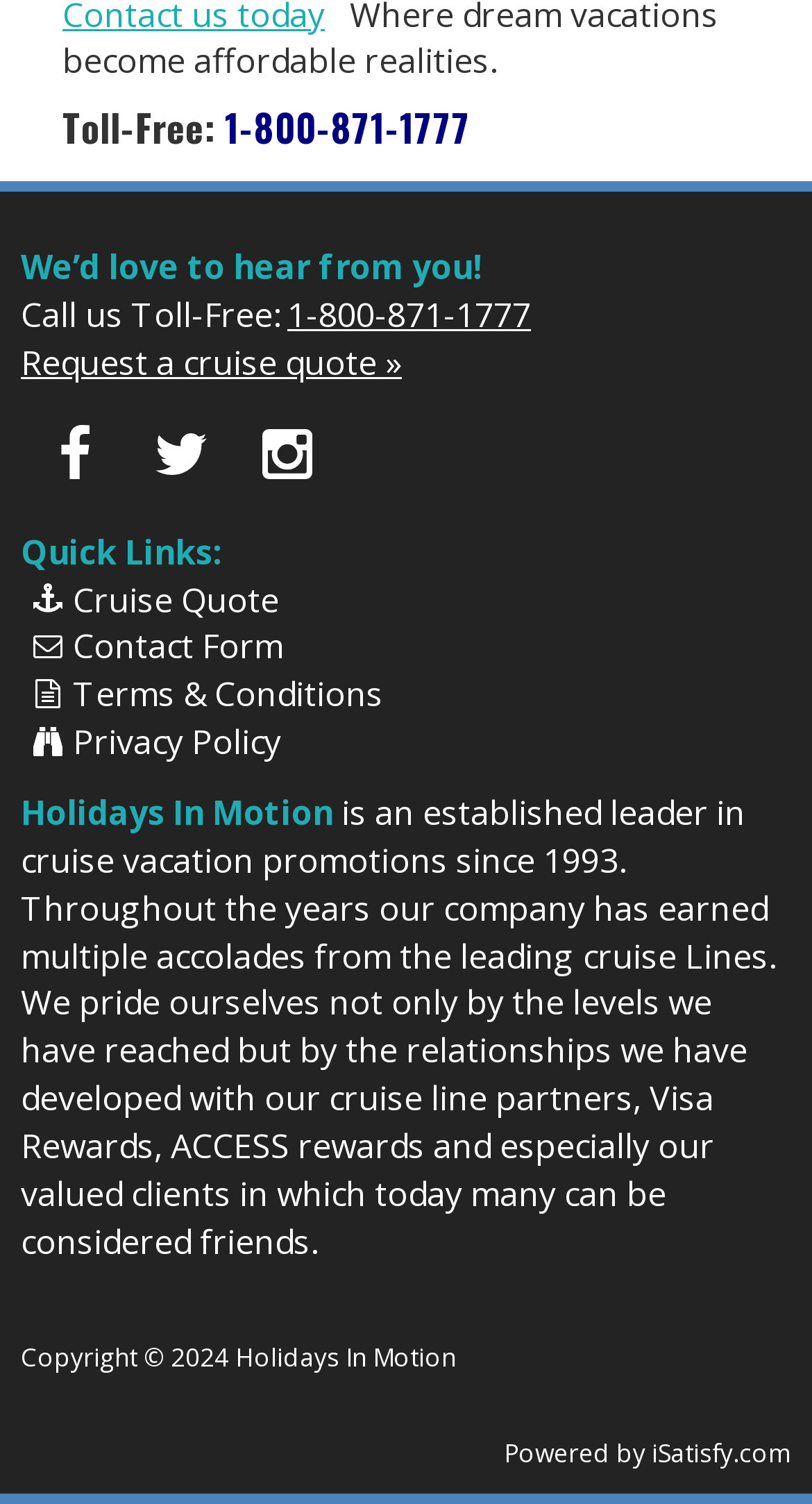Answer the question below in one word or phrase:
What is the toll-free number?

1-800-871-1777